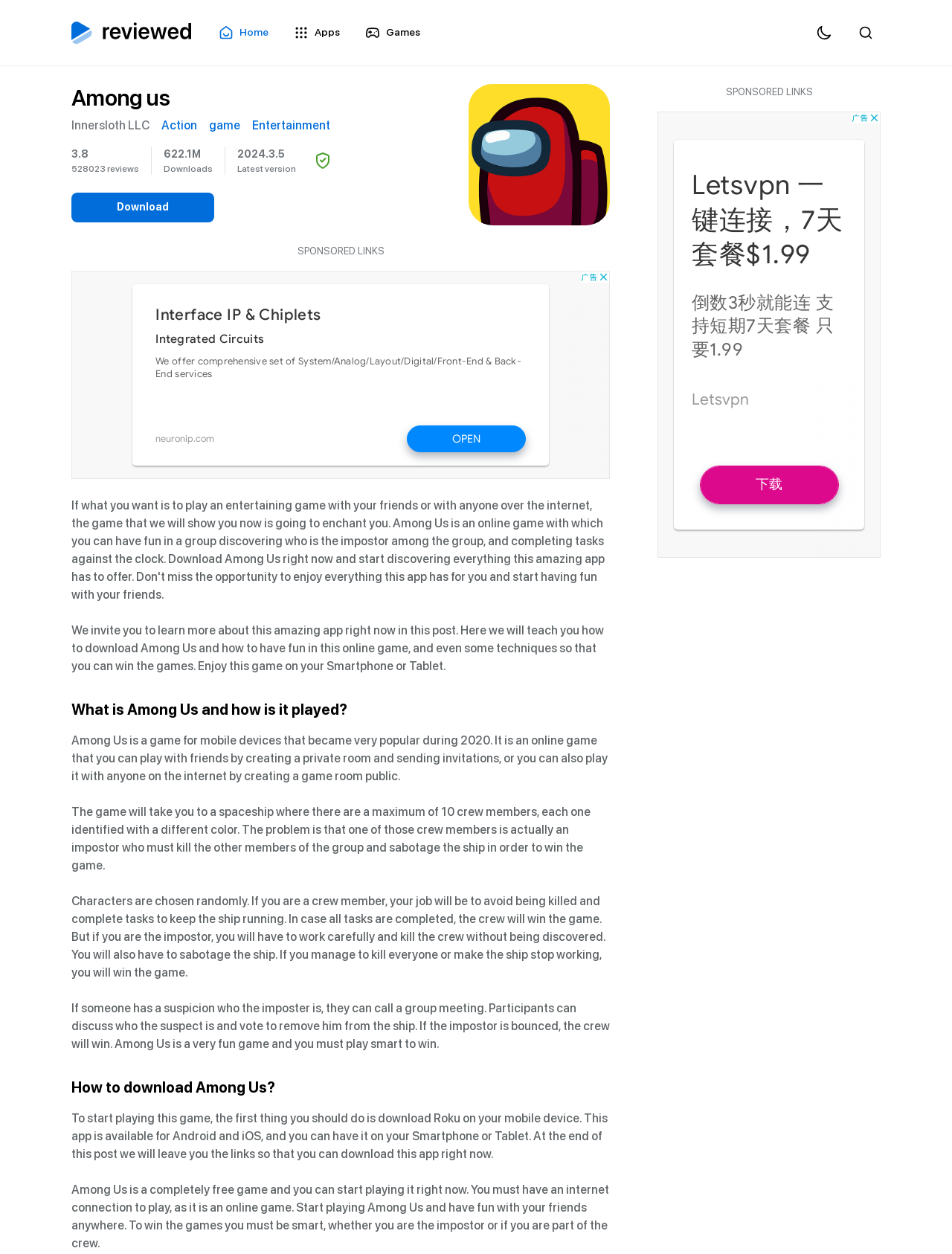What is the name of the game reviewed on this webpage?
Give a detailed explanation using the information visible in the image.

The webpage has a heading 'Among us - Reviewed' and the image 'app Among us' which suggests that the game being reviewed is Among Us.